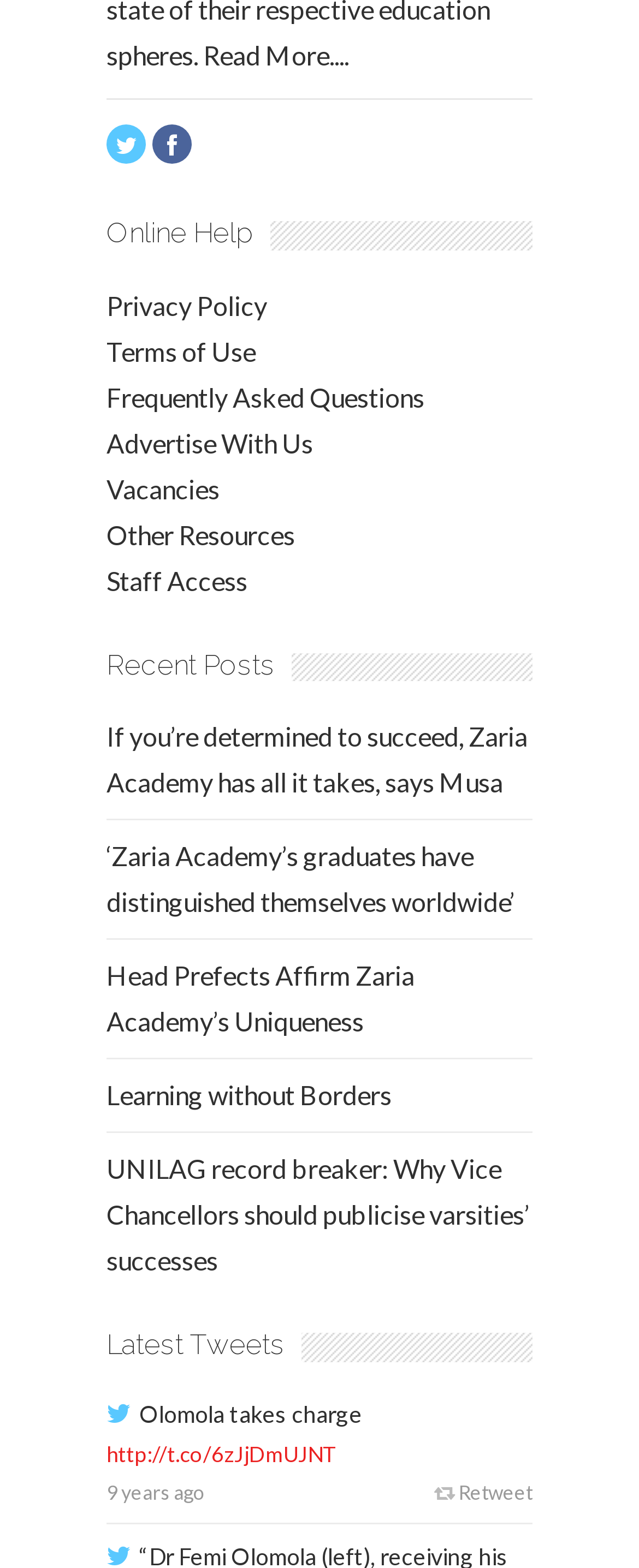Please find the bounding box coordinates of the section that needs to be clicked to achieve this instruction: "View the latest tweet".

[0.218, 0.892, 0.567, 0.91]